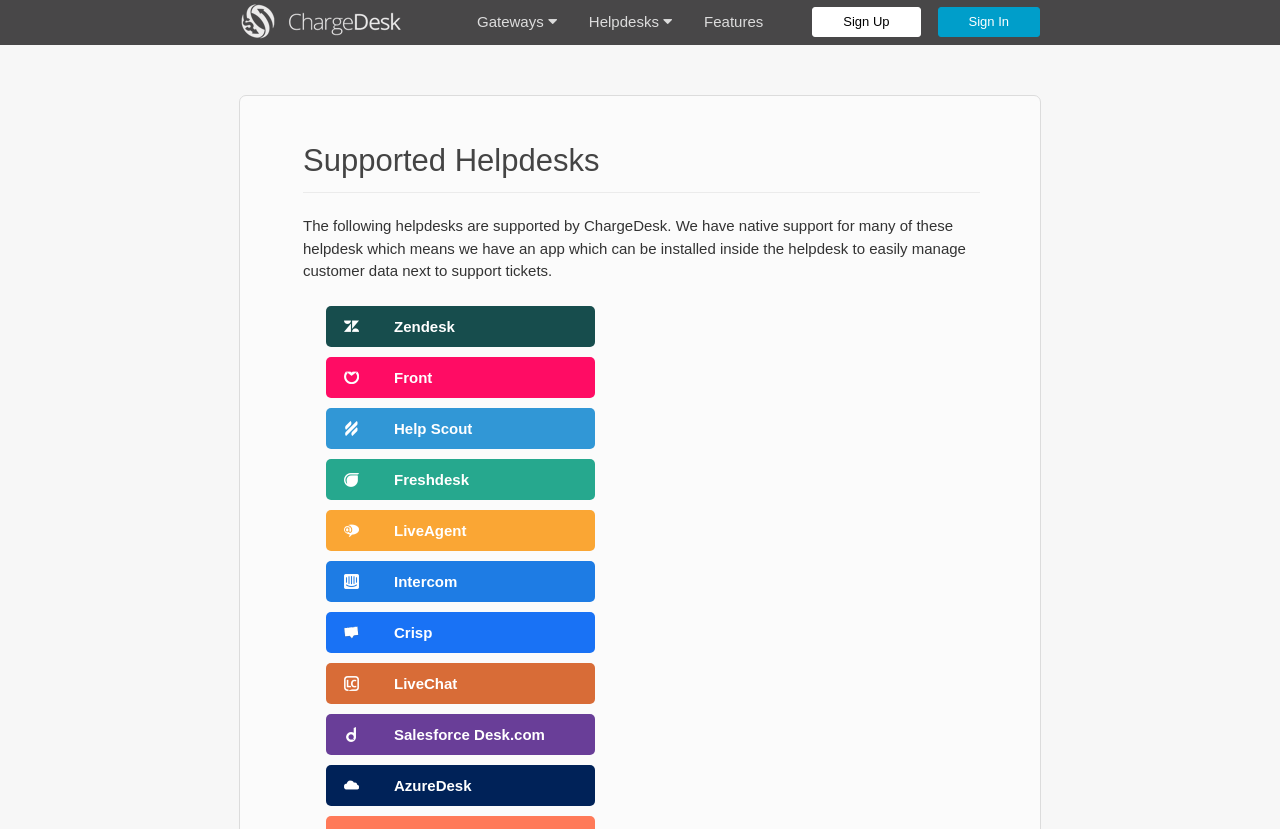Identify the bounding box coordinates of the region that needs to be clicked to carry out this instruction: "Sign In". Provide these coordinates as four float numbers ranging from 0 to 1, i.e., [left, top, right, bottom].

[0.732, 0.008, 0.812, 0.045]